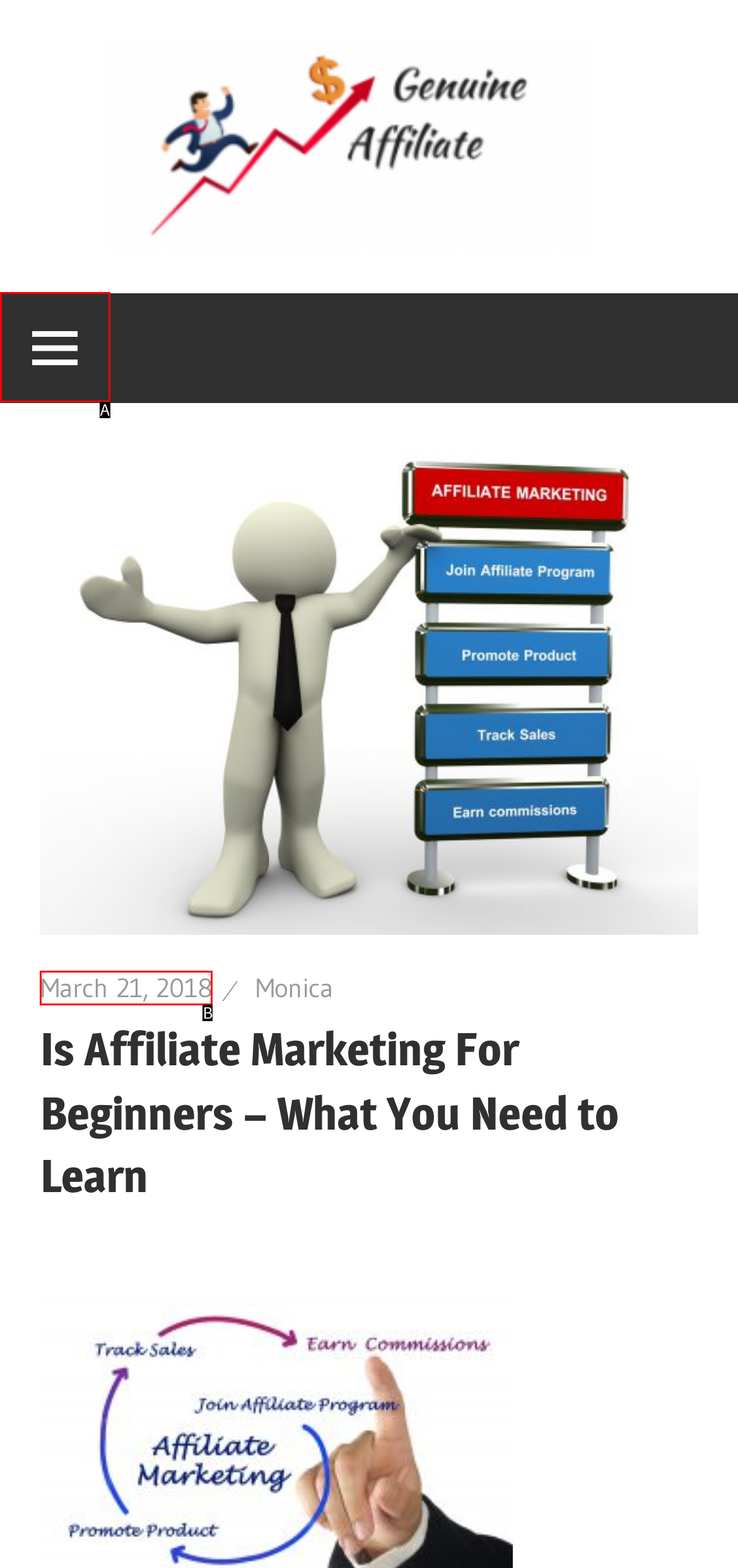Choose the UI element that best aligns with the description: March 21, 2018
Respond with the letter of the chosen option directly.

B